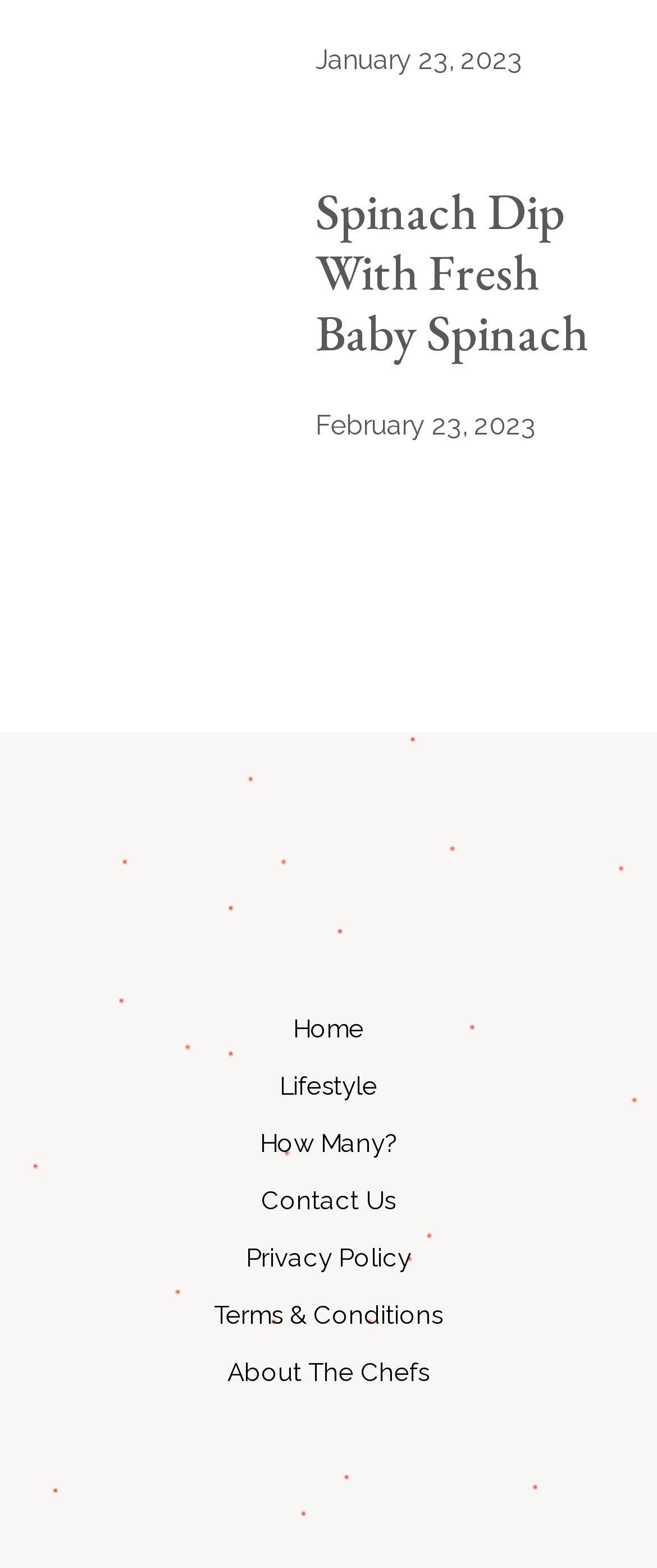Please identify the bounding box coordinates of the clickable area that will fulfill the following instruction: "read about lifestyle". The coordinates should be in the format of four float numbers between 0 and 1, i.e., [left, top, right, bottom].

[0.426, 0.683, 0.574, 0.702]